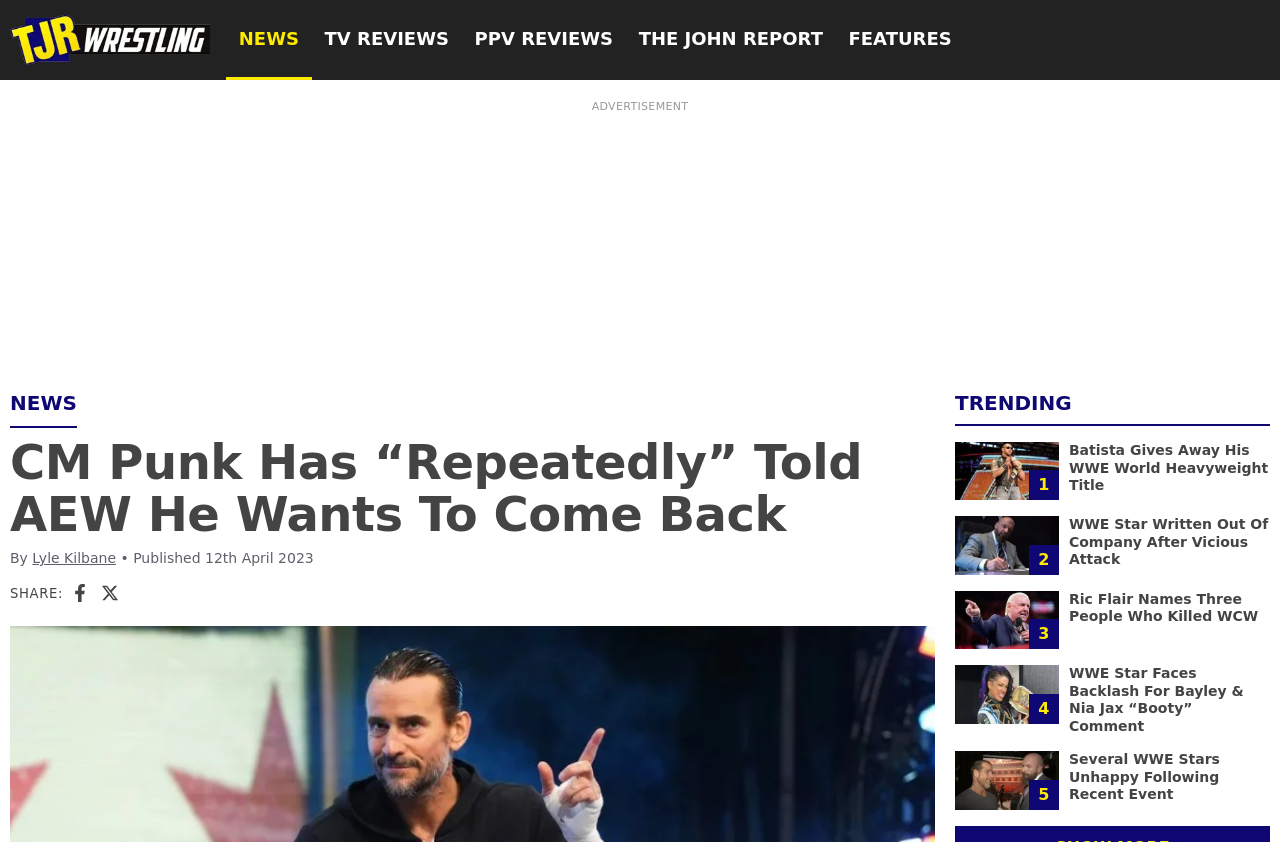Please pinpoint the bounding box coordinates for the region I should click to adhere to this instruction: "Click on 'BytelearnLogo'".

None